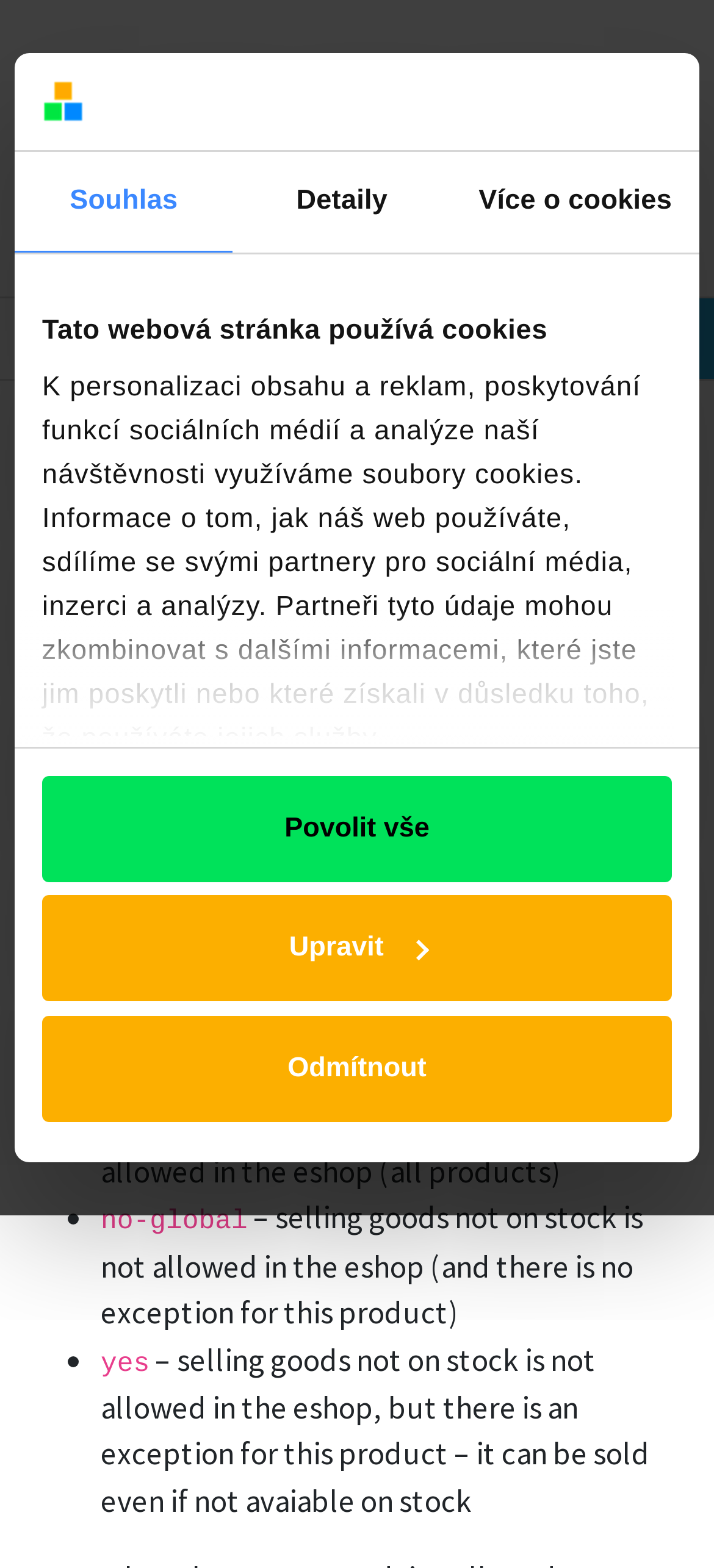What is the purpose of the negativeStockAllowed field?
Look at the image and provide a detailed response to the question.

The negativeStockAllowed field is used to determine whether an eshop allows selling goods not available on stock. This field can be overridden for individual products, and its possible values are yes-global, no-global, yes, and no, which indicate whether selling goods not on stock is allowed or disallowed in the eshop or for a specific product.